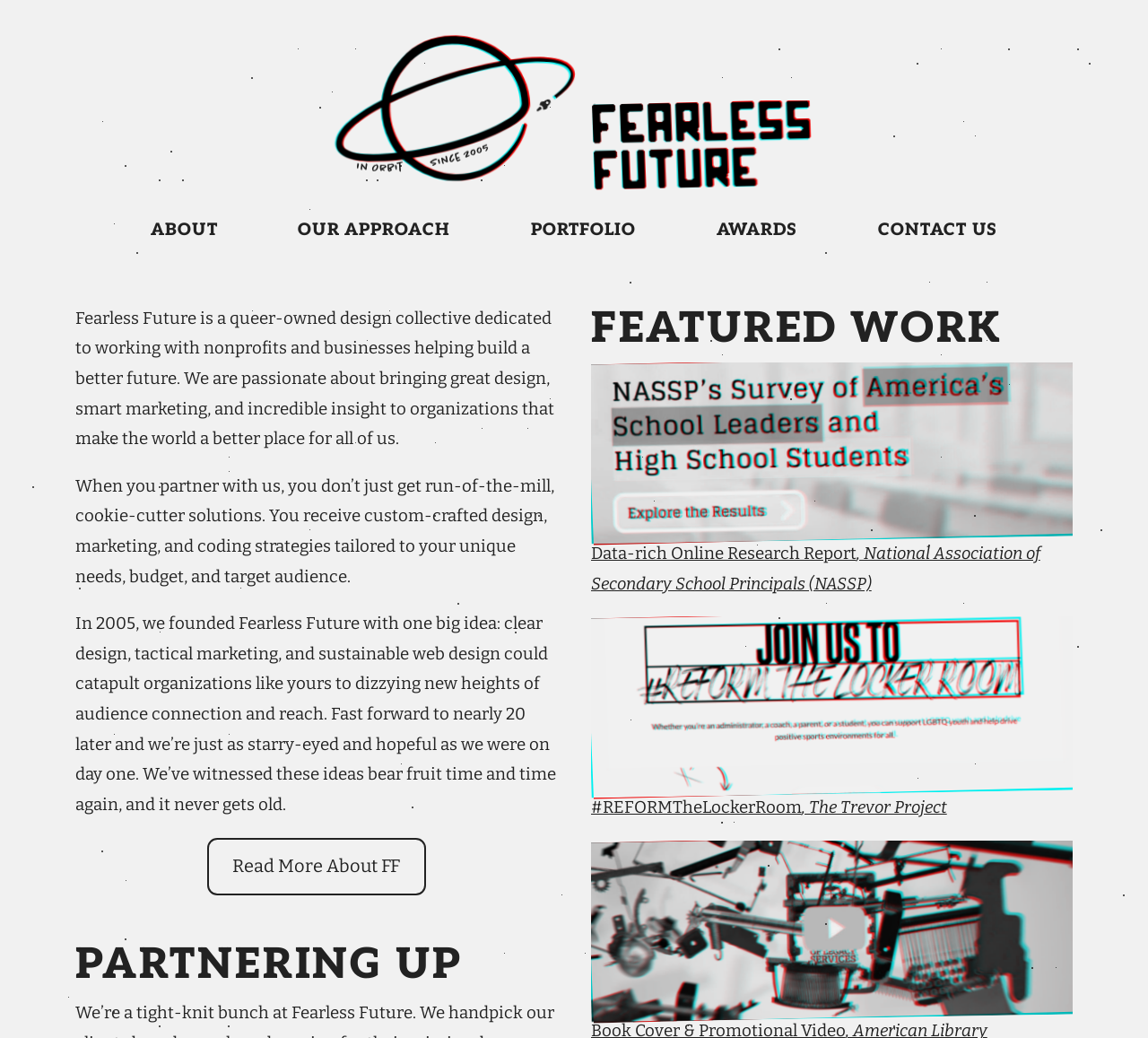Look at the image and answer the question in detail:
What is the name of the organization mentioned in the first featured work?

In the first featured work, the figcaption mentions 'Data-rich Online Research Report' and then mentions the organization 'National Association of Secondary School Principals (NASSP)'. This suggests that the featured work is related to a project with this organization.